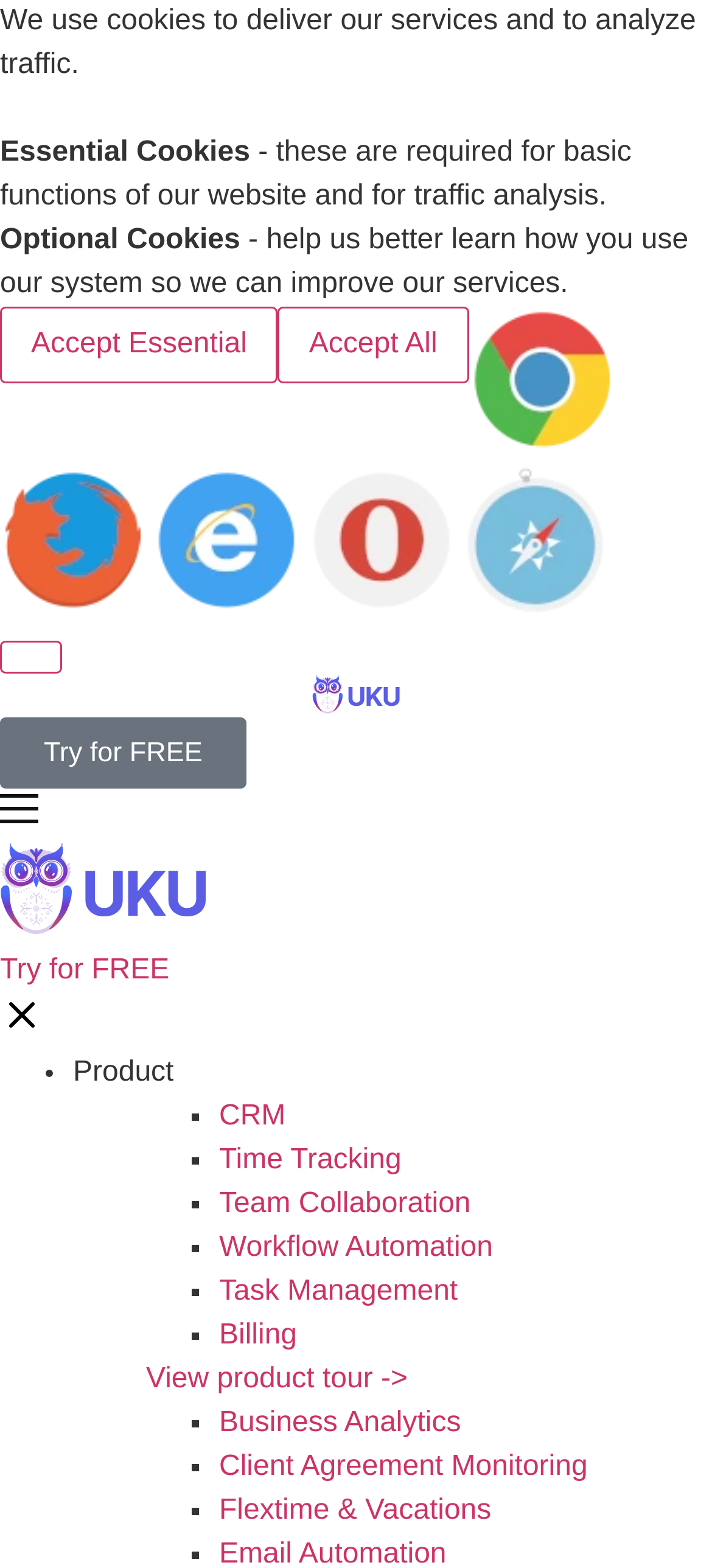Answer the question below with a single word or a brief phrase: 
What are the features of the product?

CRM, Time Tracking, etc.